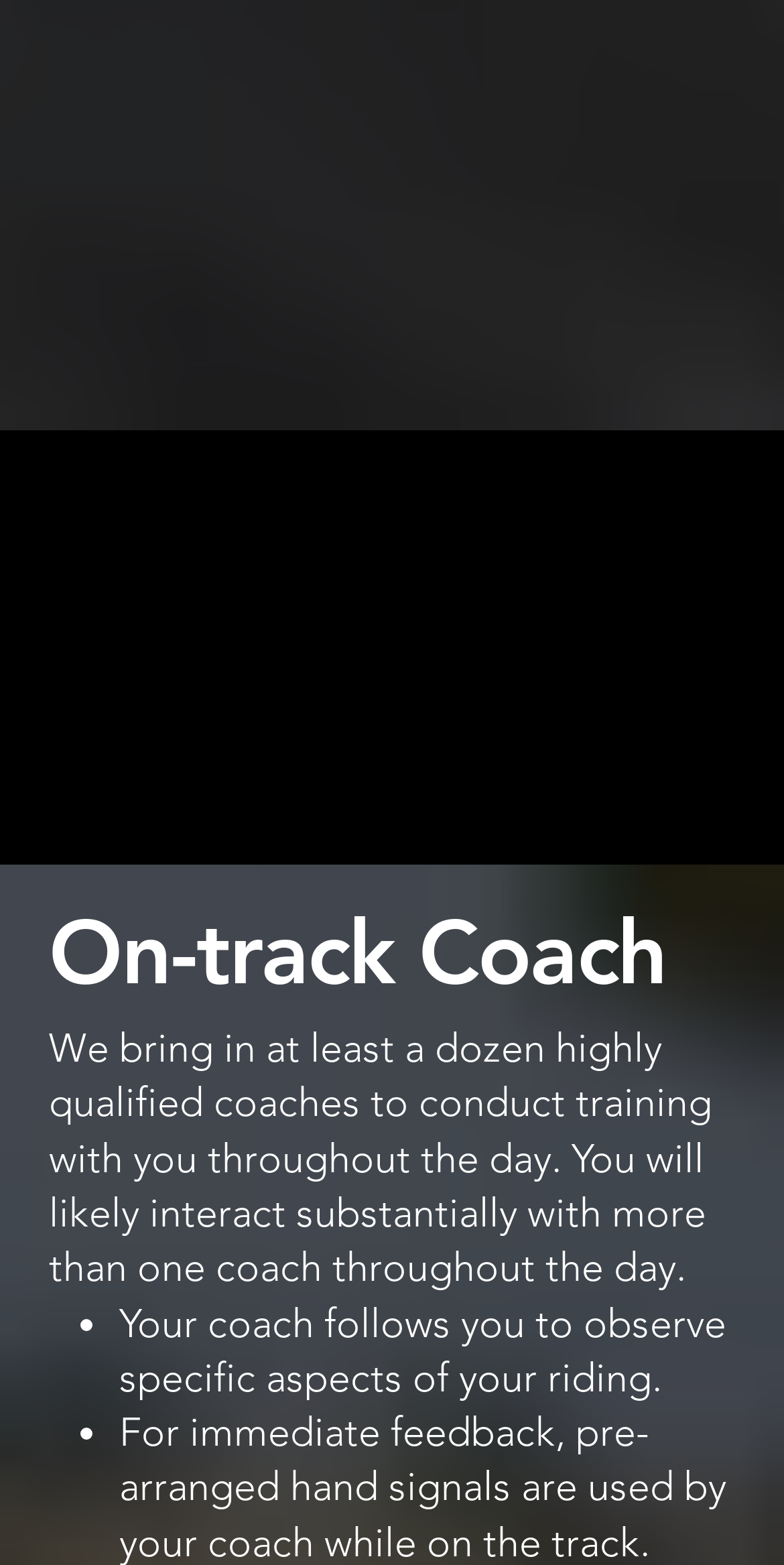Use a single word or phrase to answer the following:
How many slides are available?

5